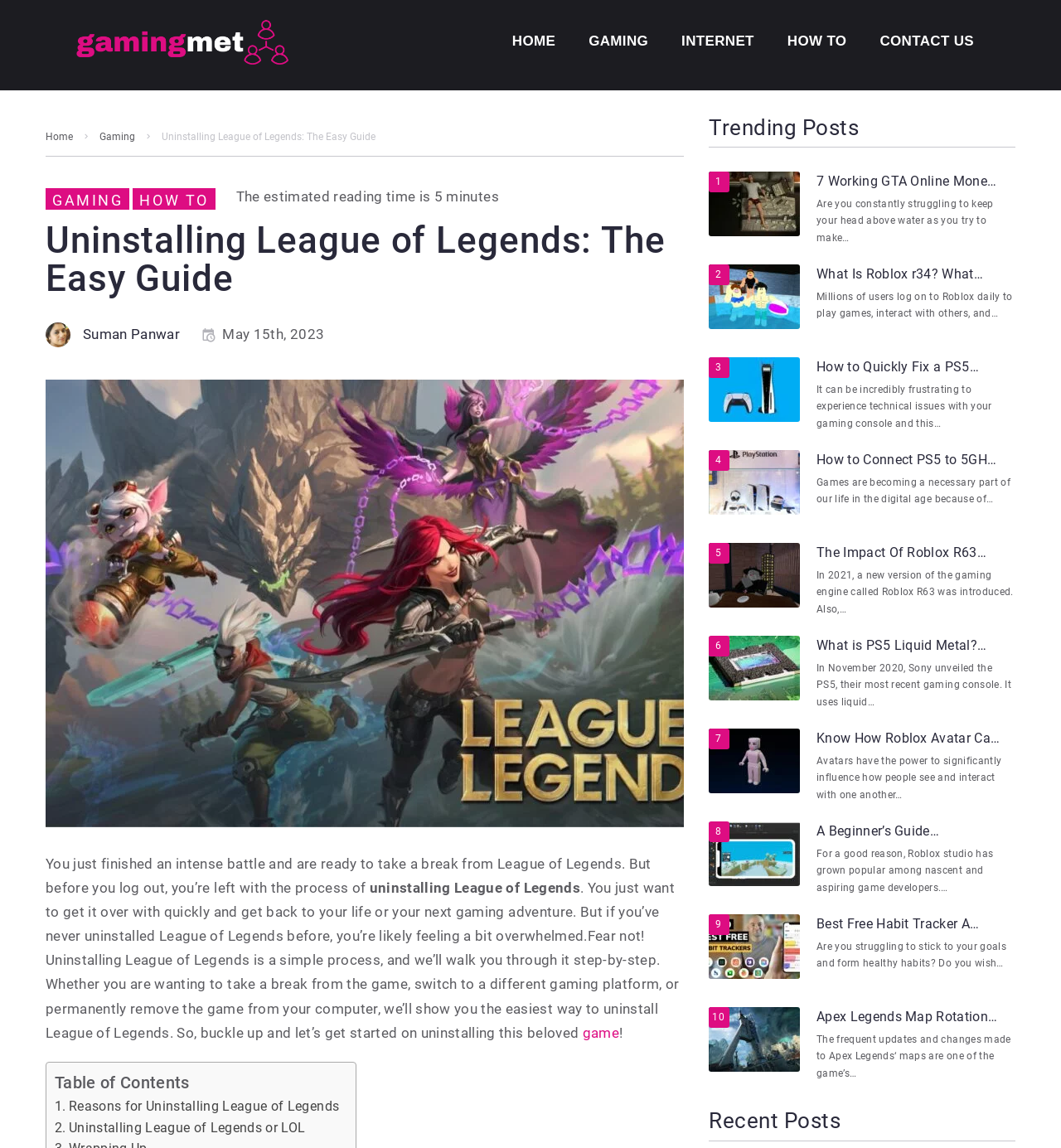What is the estimated reading time of this article?
Provide a detailed and well-explained answer to the question.

I found the answer by looking at the static text element that says 'The estimated reading time is 5 minutes' located at the top of the article, below the title.